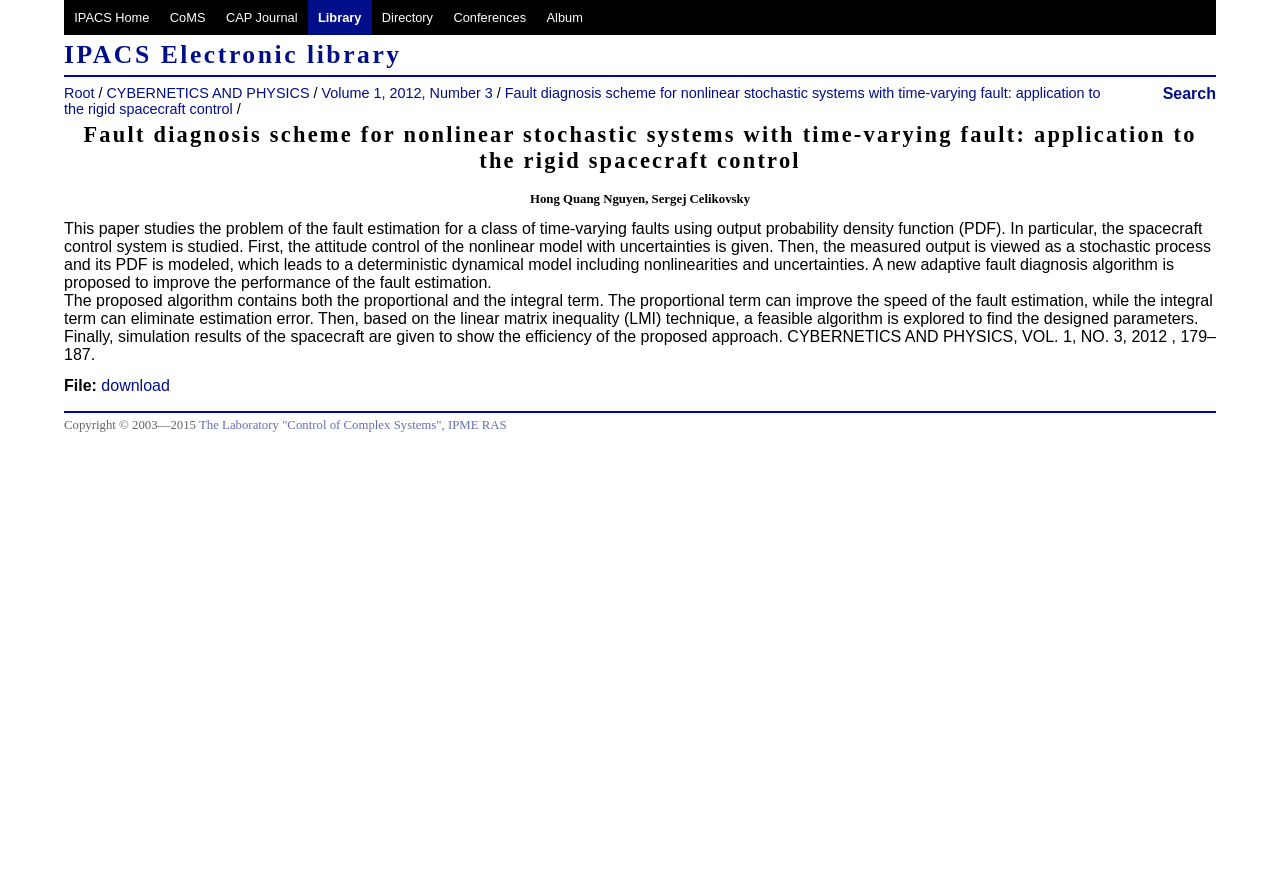Locate the bounding box coordinates of the clickable region necessary to complete the following instruction: "visit the Laboratory 'Control of Complex Systems', IPME RAS". Provide the coordinates in the format of four float numbers between 0 and 1, i.e., [left, top, right, bottom].

[0.155, 0.47, 0.396, 0.486]